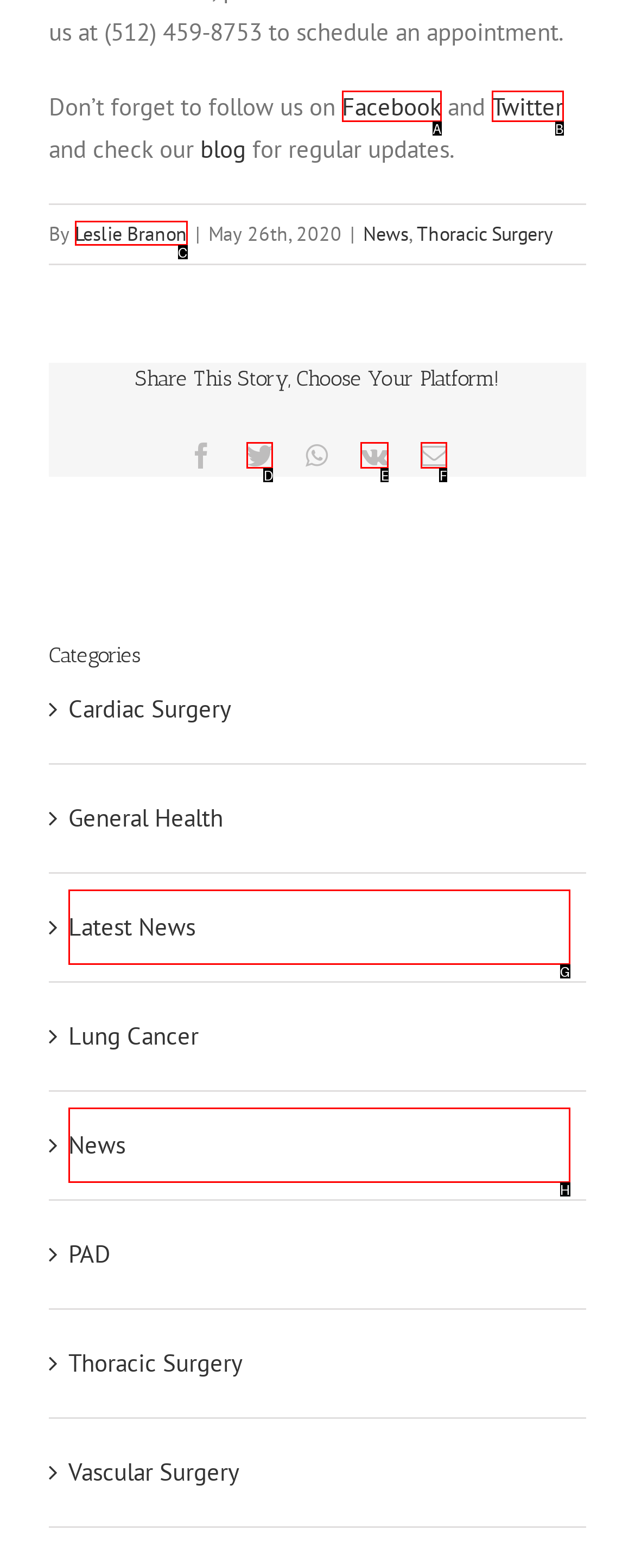Select the letter of the UI element that best matches: Vk
Answer with the letter of the correct option directly.

E